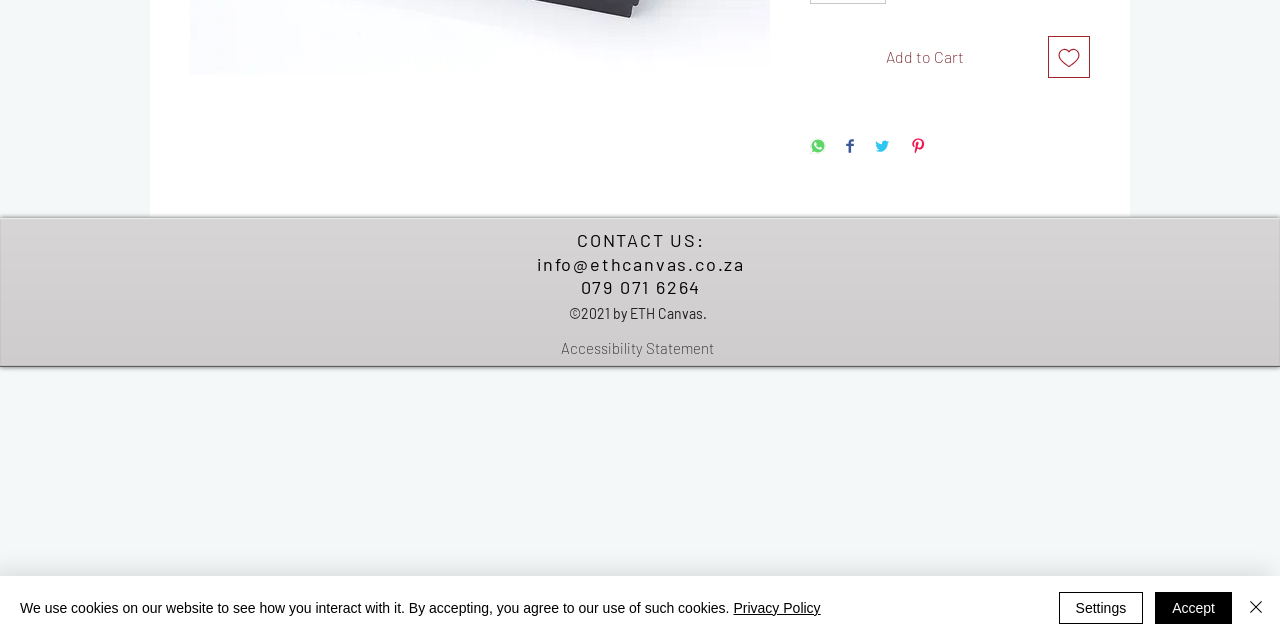Identify the bounding box coordinates for the UI element that matches this description: "079 071 6264".

[0.454, 0.431, 0.548, 0.466]